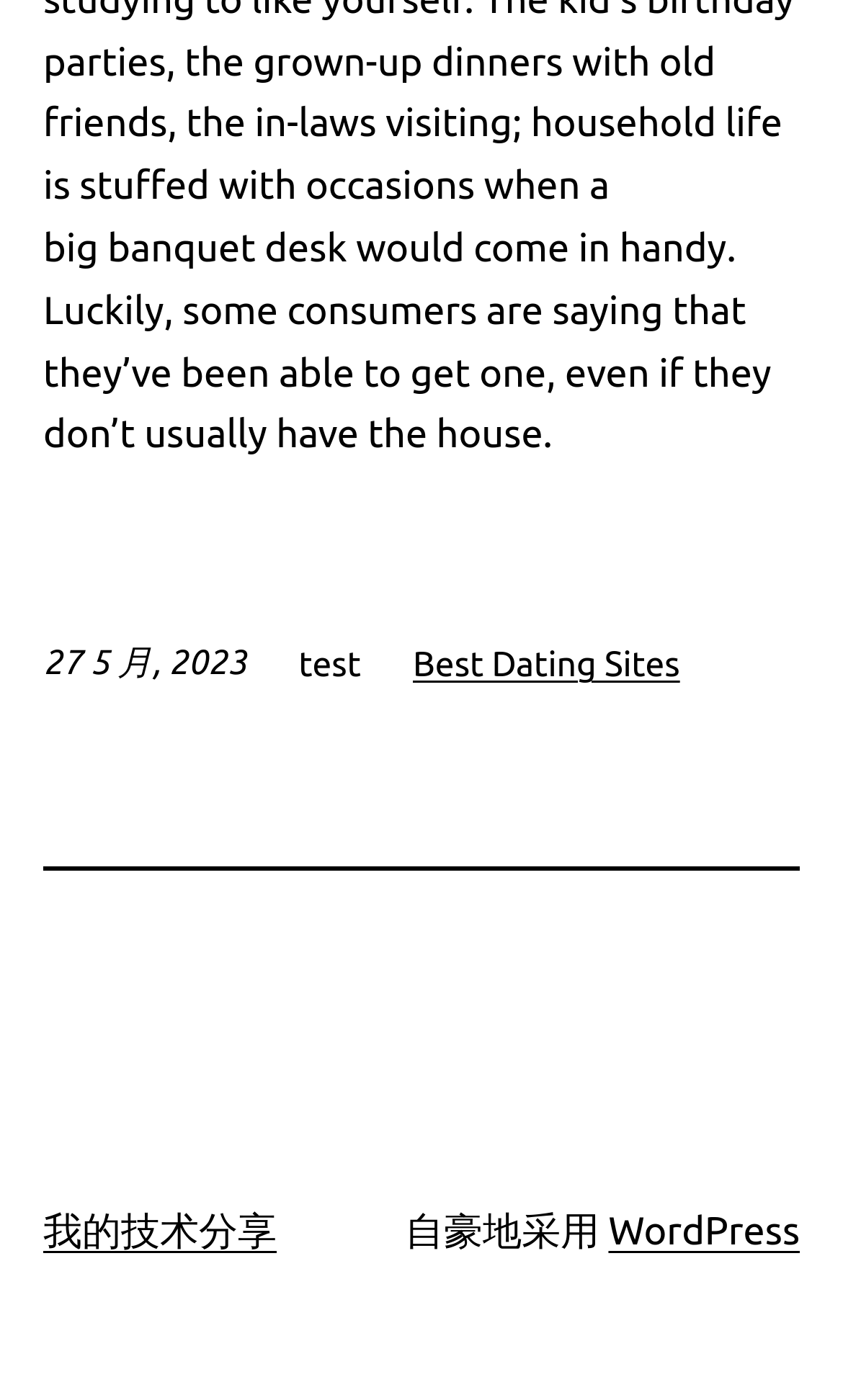What platform is the webpage built on?
From the image, respond with a single word or phrase.

WordPress